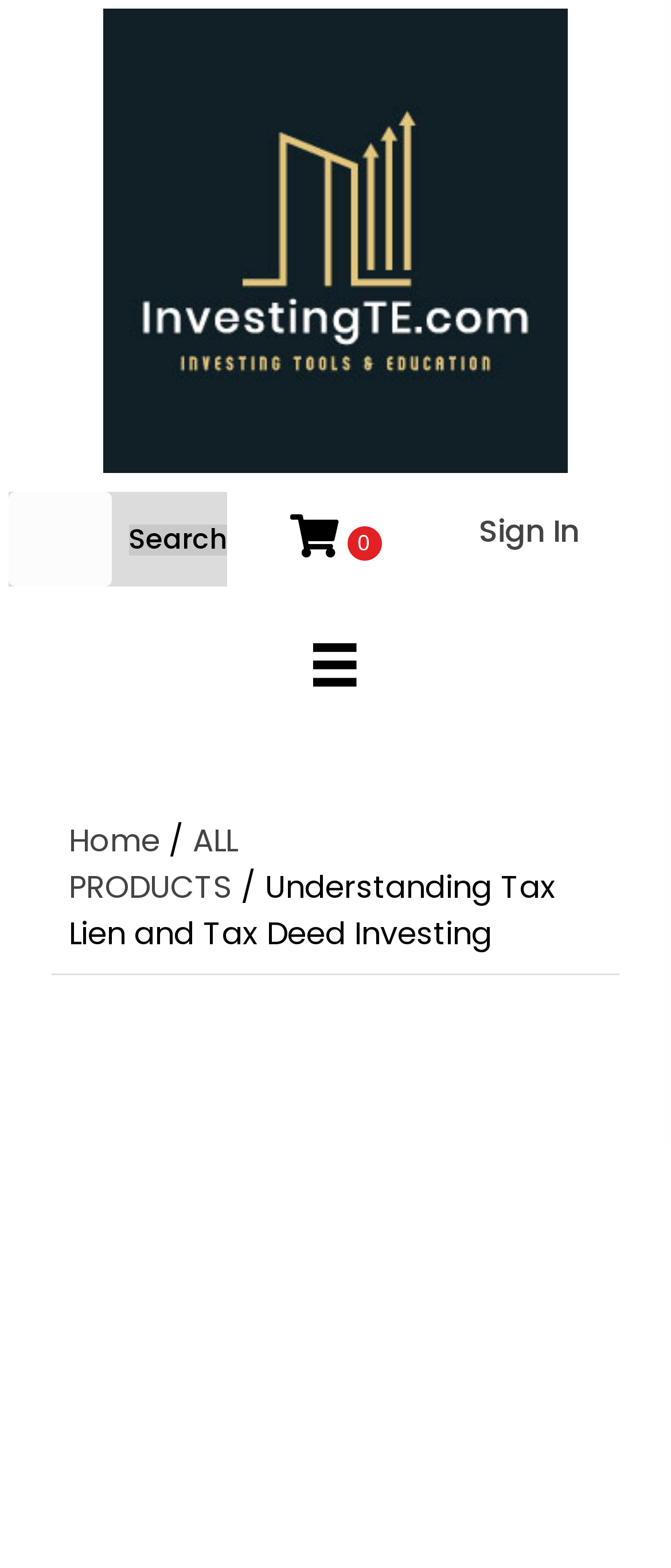Respond concisely with one word or phrase to the following query:
Is there a sign in feature on the website?

Yes